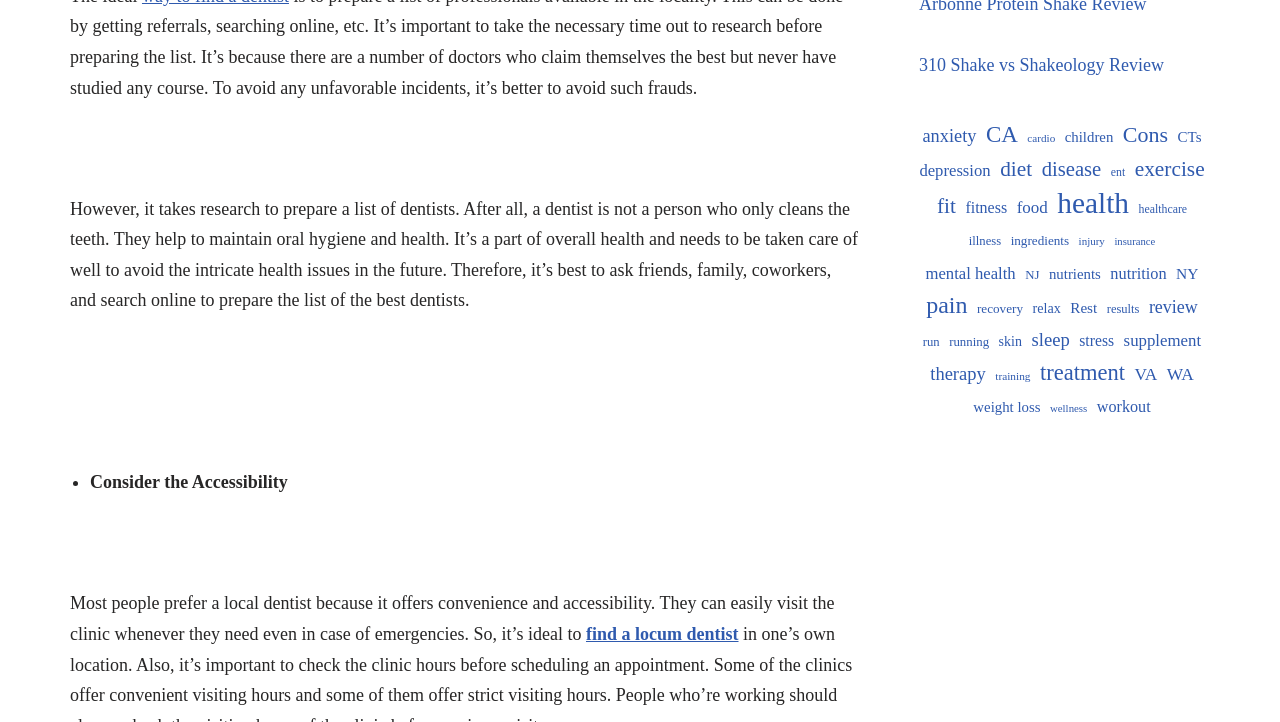What is the purpose of considering accessibility?
Refer to the image and offer an in-depth and detailed answer to the question.

The second paragraph mentions 'Most people prefer a local dentist because it offers convenience and accessibility.' which implies that considering accessibility is for the purpose of convenience.